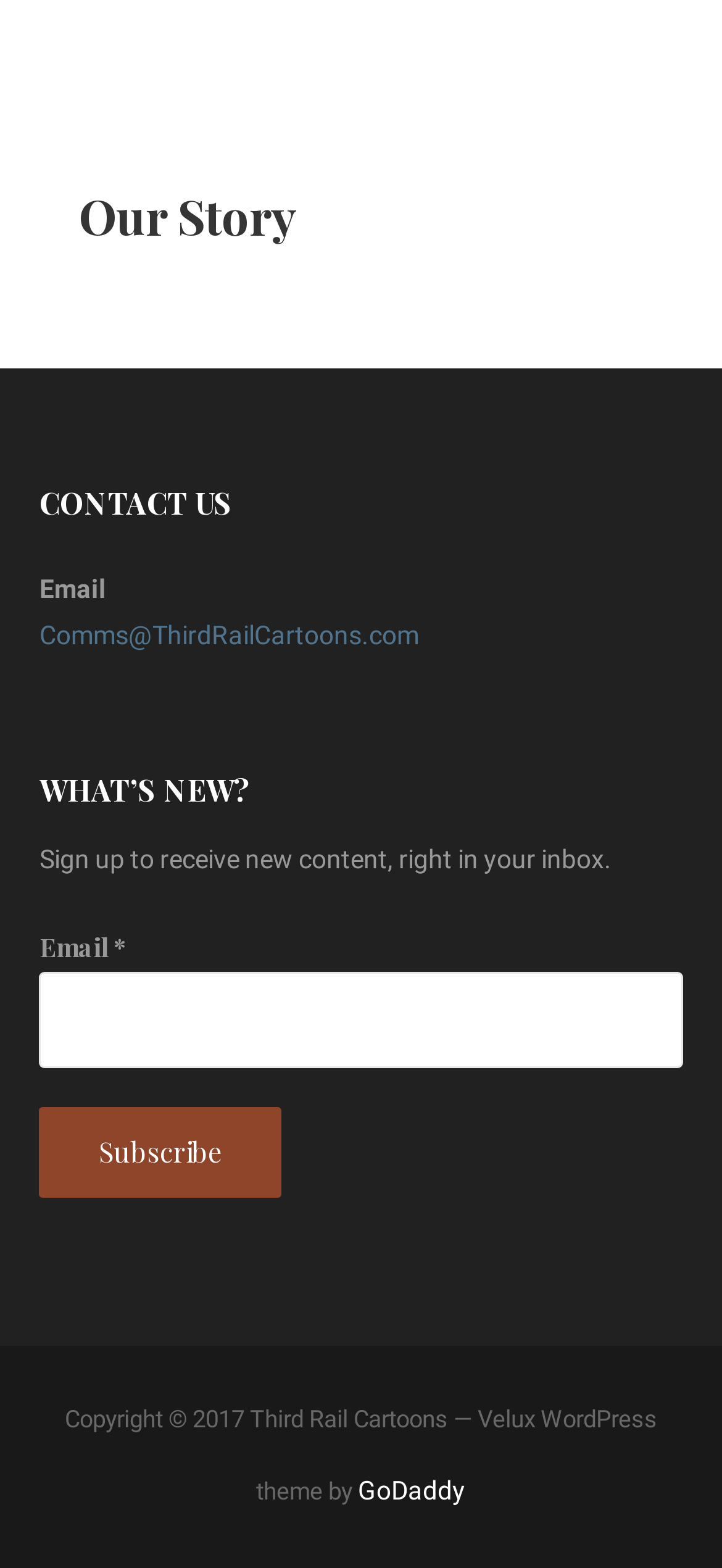Who hosts the website?
Please utilize the information in the image to give a detailed response to the question.

I found the hosting information at the bottom of the page, where I saw a link to 'GoDaddy', indicating that they host the website.